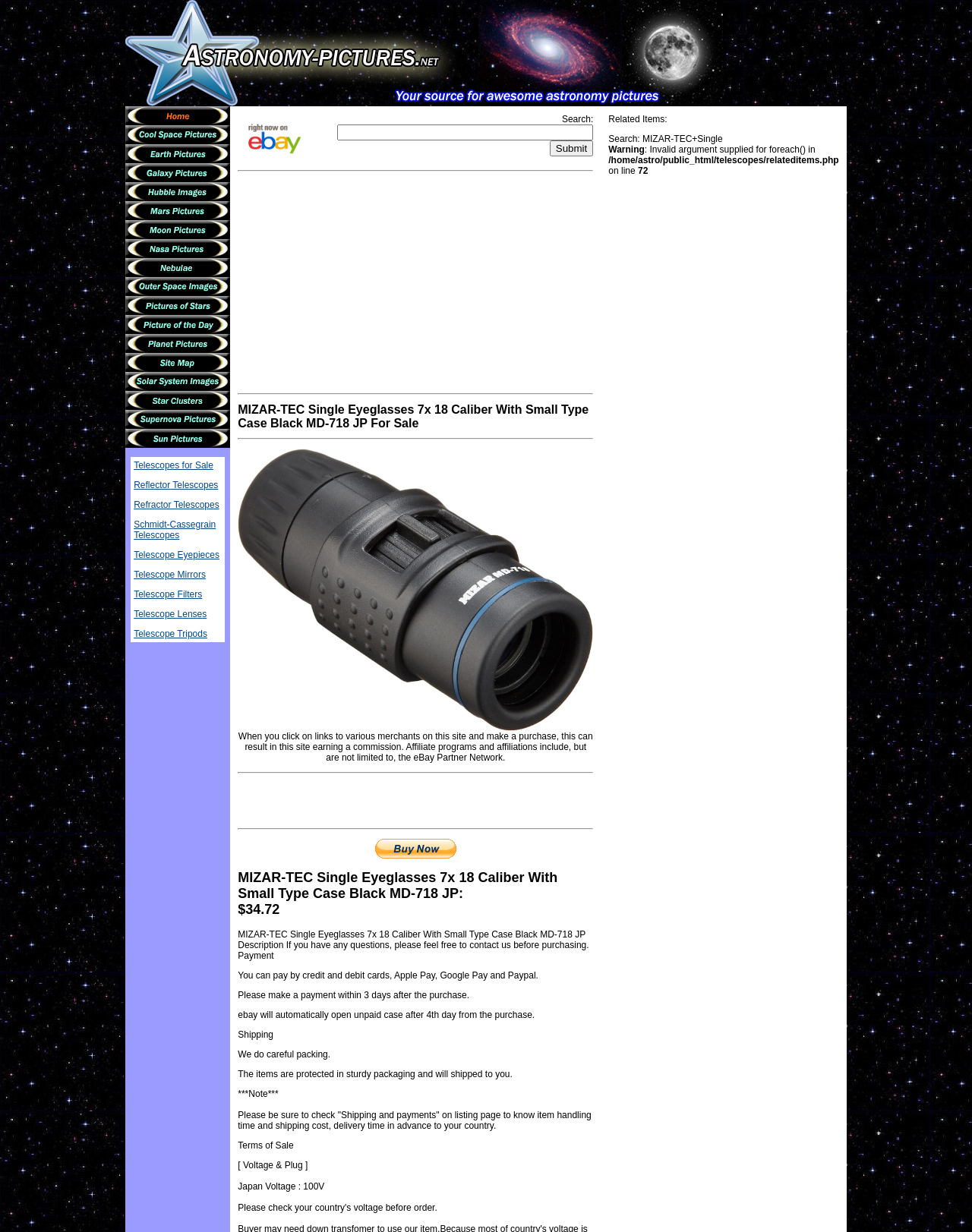Using the details from the image, please elaborate on the following question: How long do I have to make a payment?

I found the payment deadline by reading the static text that says 'Please make a payment within 3 days after the purchase.' This text explicitly states the time frame for making a payment.